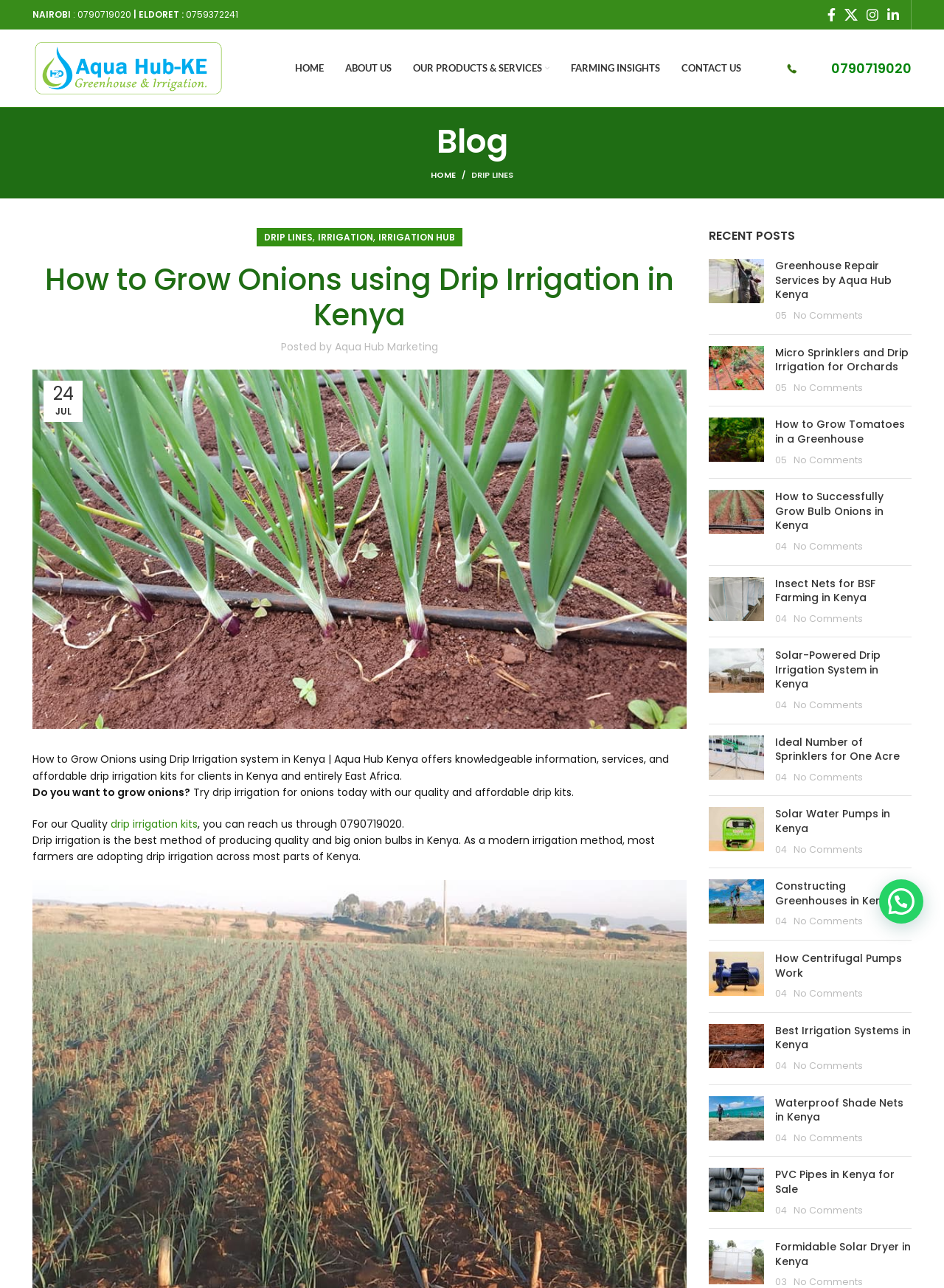Based on the image, provide a detailed response to the question:
What is the phone number to reach Aqua Hub Kenya?

The phone number can be found in the top section of the webpage, next to the 'NAIROBI' and 'ELDORET' locations, and also mentioned in the article as a way to contact them for drip irrigation kits.